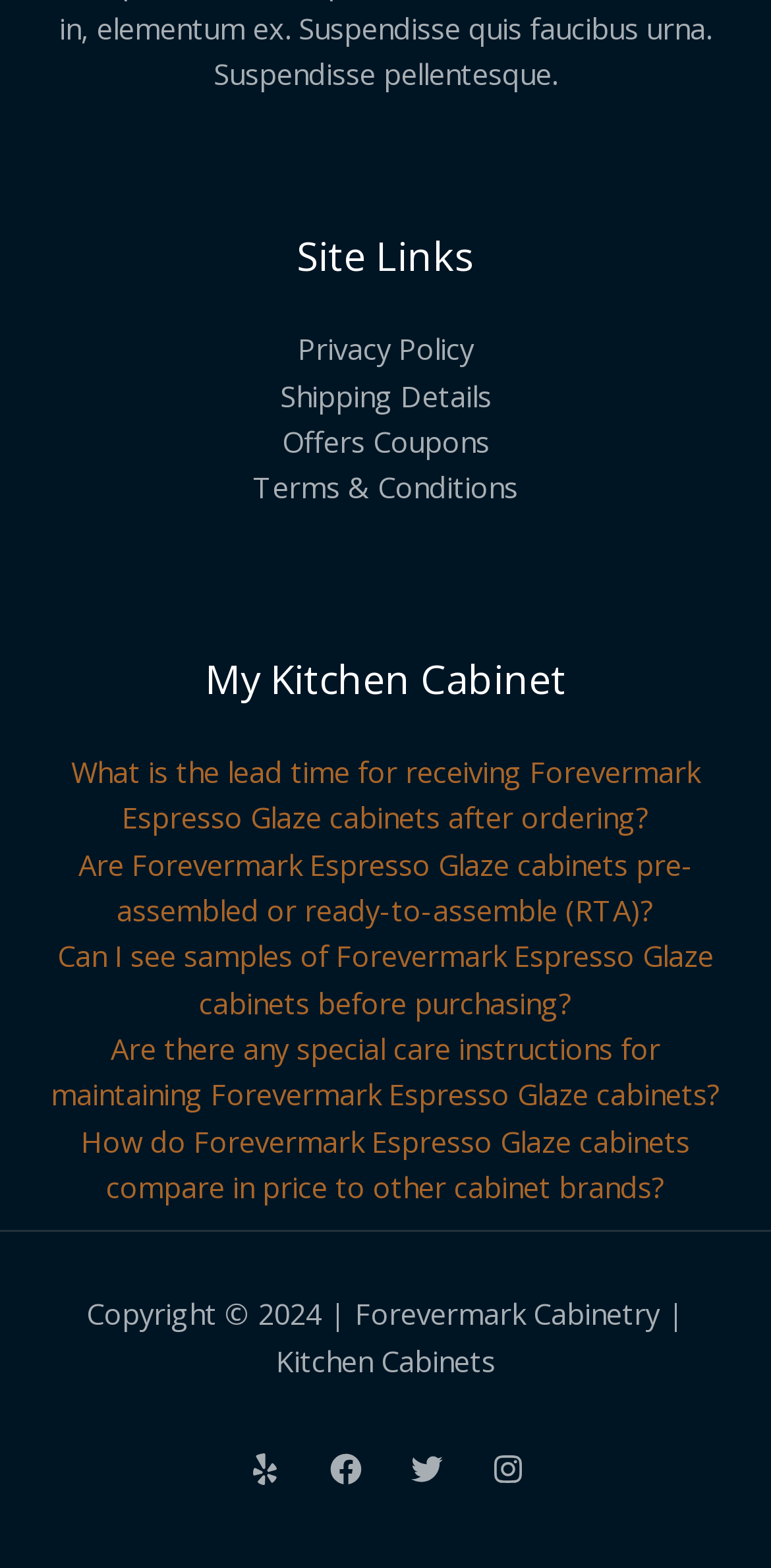Please specify the bounding box coordinates of the clickable section necessary to execute the following command: "Visit Facebook page".

[0.427, 0.927, 0.468, 0.947]